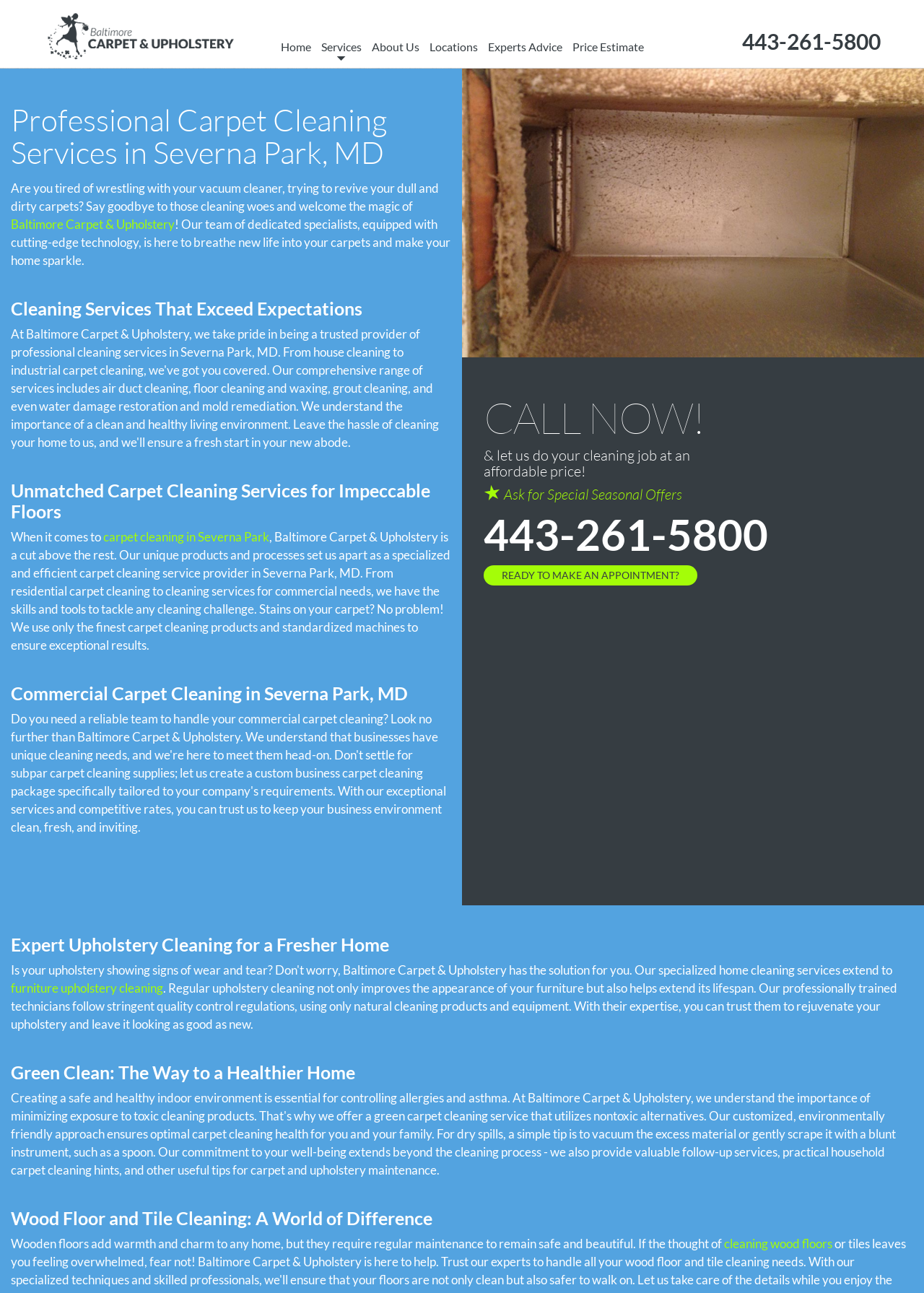Please find the bounding box coordinates of the element's region to be clicked to carry out this instruction: "Get a price estimate".

[0.614, 0.022, 0.702, 0.05]